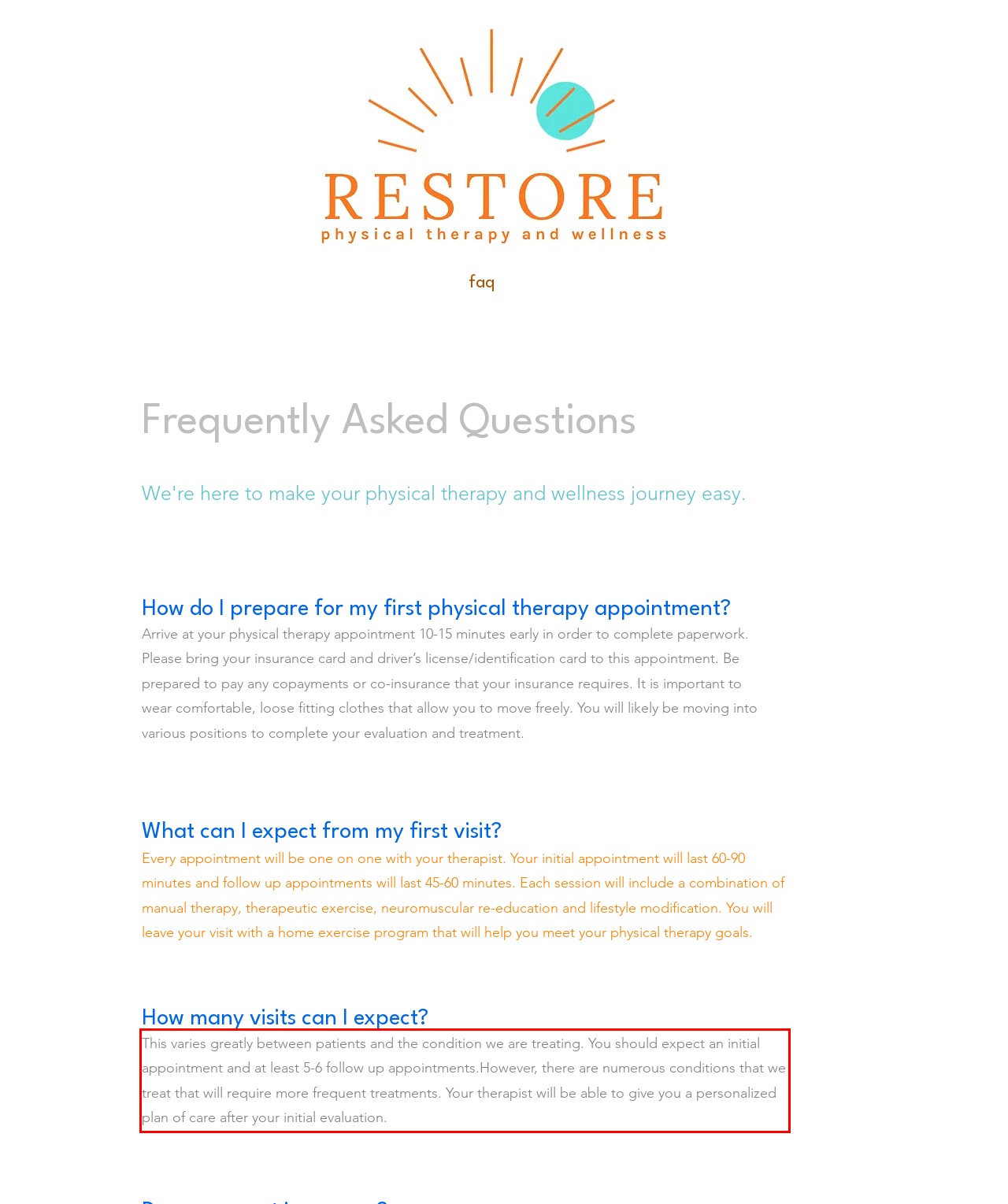You have a screenshot of a webpage, and there is a red bounding box around a UI element. Utilize OCR to extract the text within this red bounding box.

This varies greatly between patients and the condition we are treating. You should expect an initial appointment and at least 5-6 follow up appointments.However, there are numerous conditions that we treat that will require more frequent treatments. Your therapist will be able to give you a personalized plan of care after your initial evaluation.